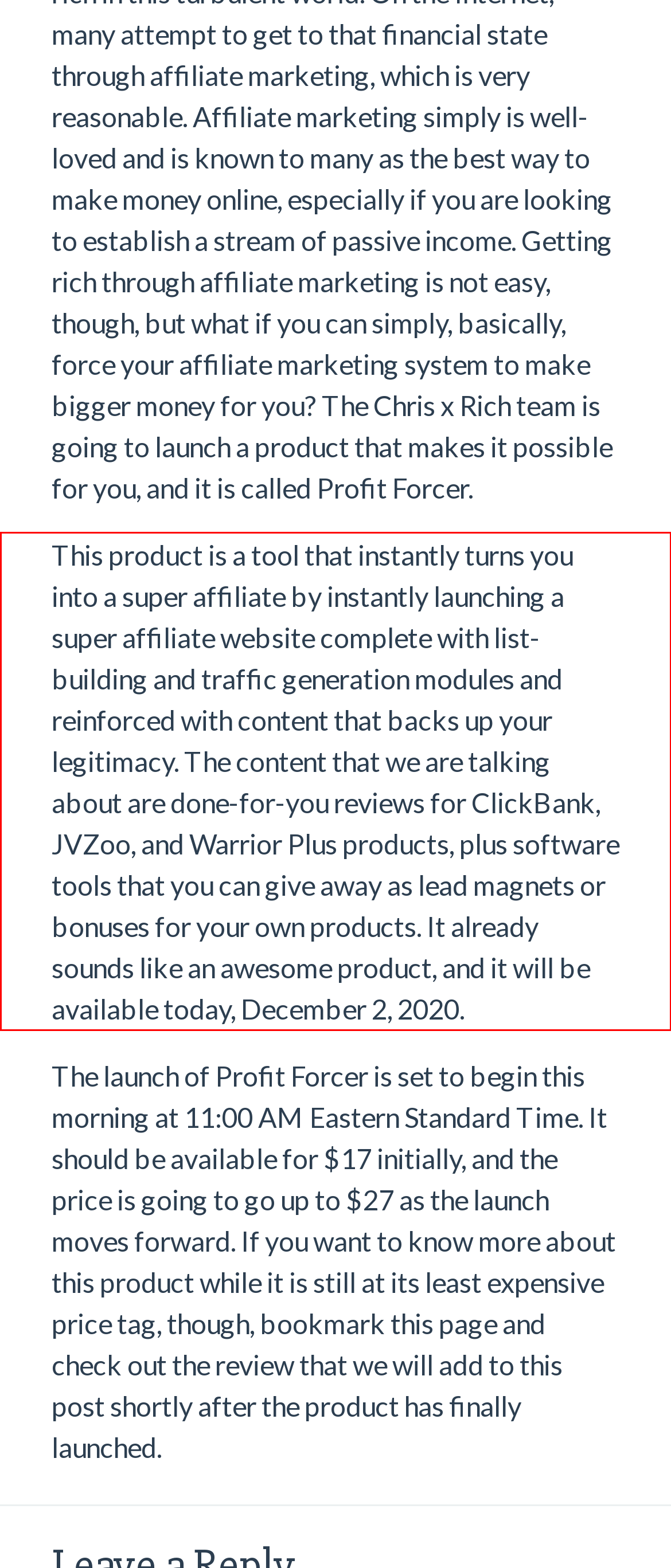Identify the red bounding box in the webpage screenshot and perform OCR to generate the text content enclosed.

This product is a tool that instantly turns you into a super affiliate by instantly launching a super affiliate website complete with list-building and traffic generation modules and reinforced with content that backs up your legitimacy. The content that we are talking about are done-for-you reviews for ClickBank, JVZoo, and Warrior Plus products, plus software tools that you can give away as lead magnets or bonuses for your own products. It already sounds like an awesome product, and it will be available today, December 2, 2020.